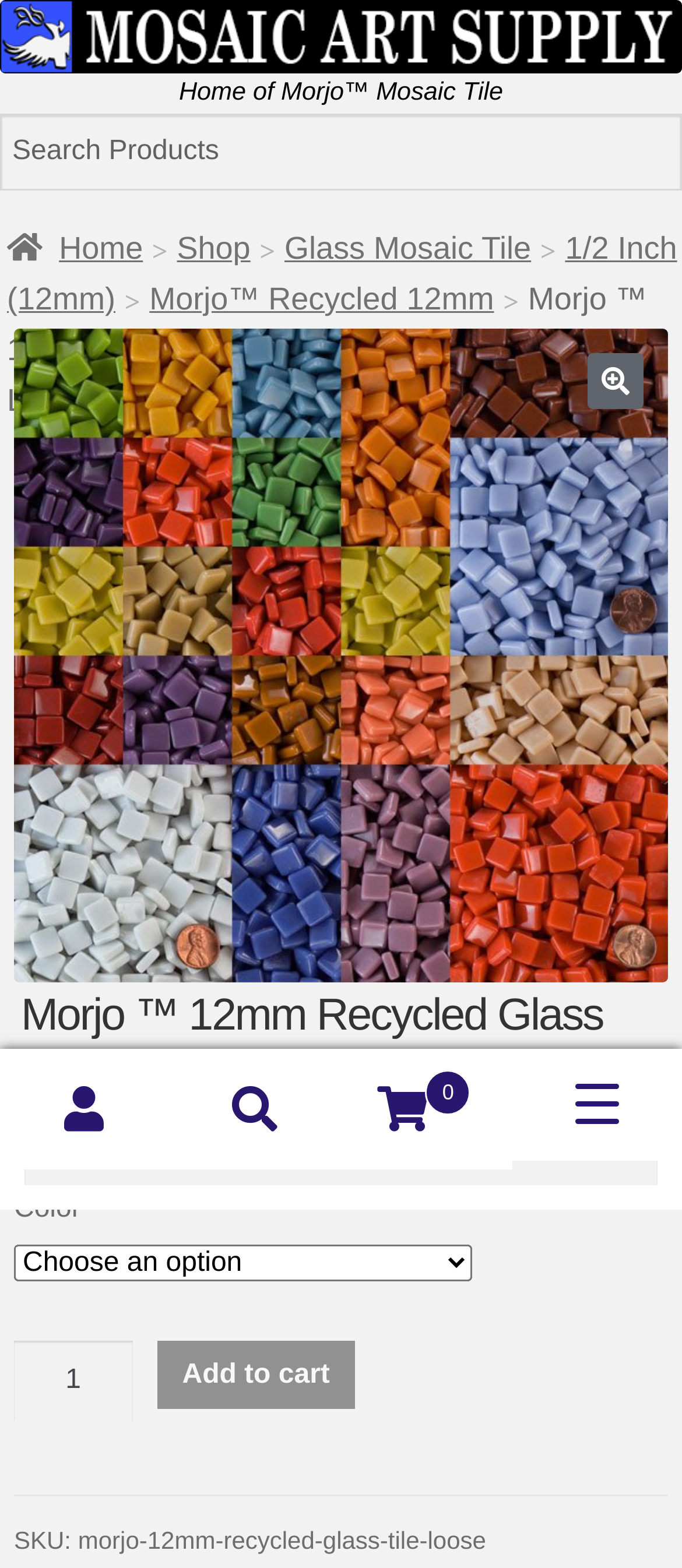Extract the bounding box coordinates for the UI element described by the text: "Add to cart". The coordinates should be in the form of [left, top, right, bottom] with values between 0 and 1.

[0.23, 0.855, 0.521, 0.898]